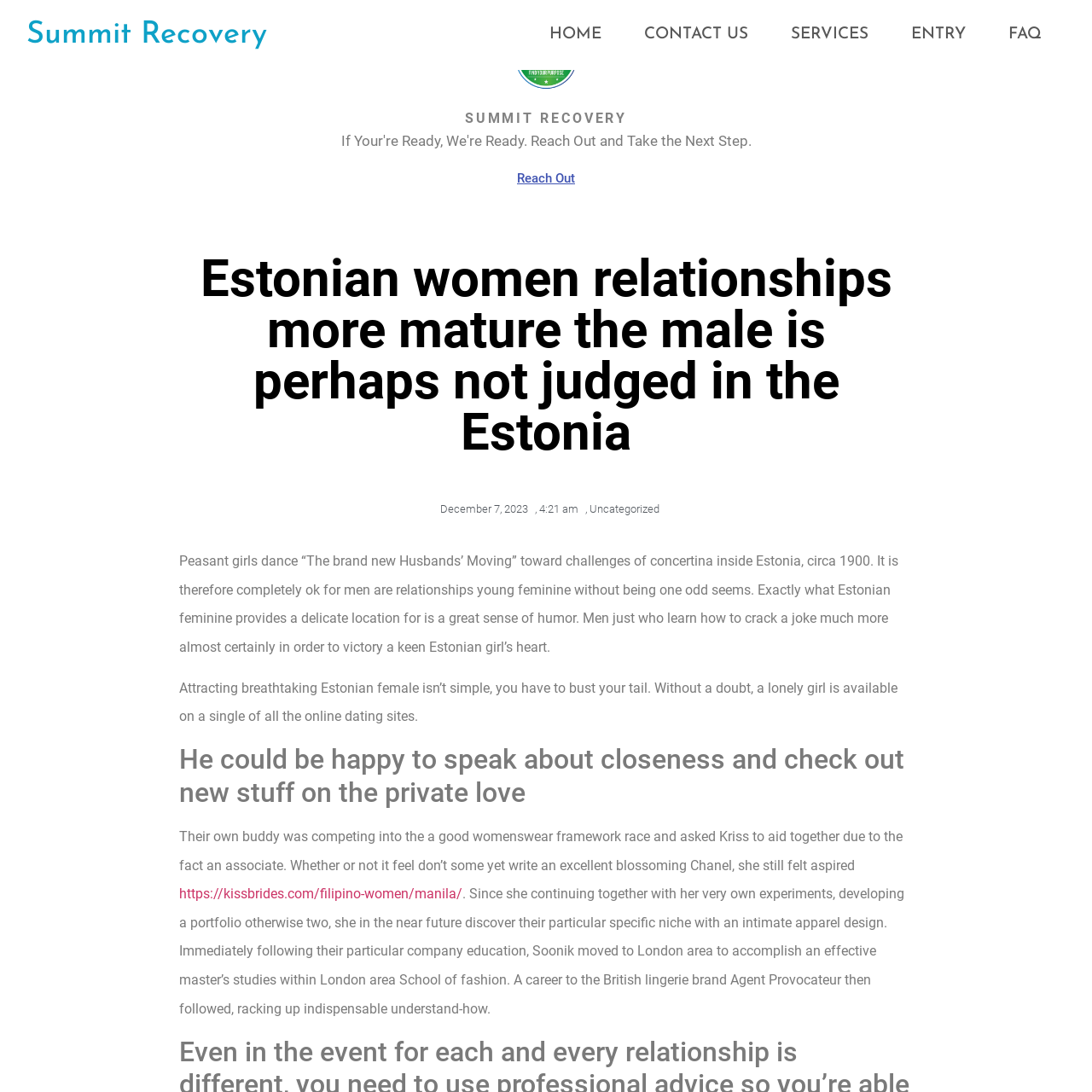Can you identify and provide the main heading of the webpage?

Estonian women relationships more mature the male is perhaps not judged in the Estonia